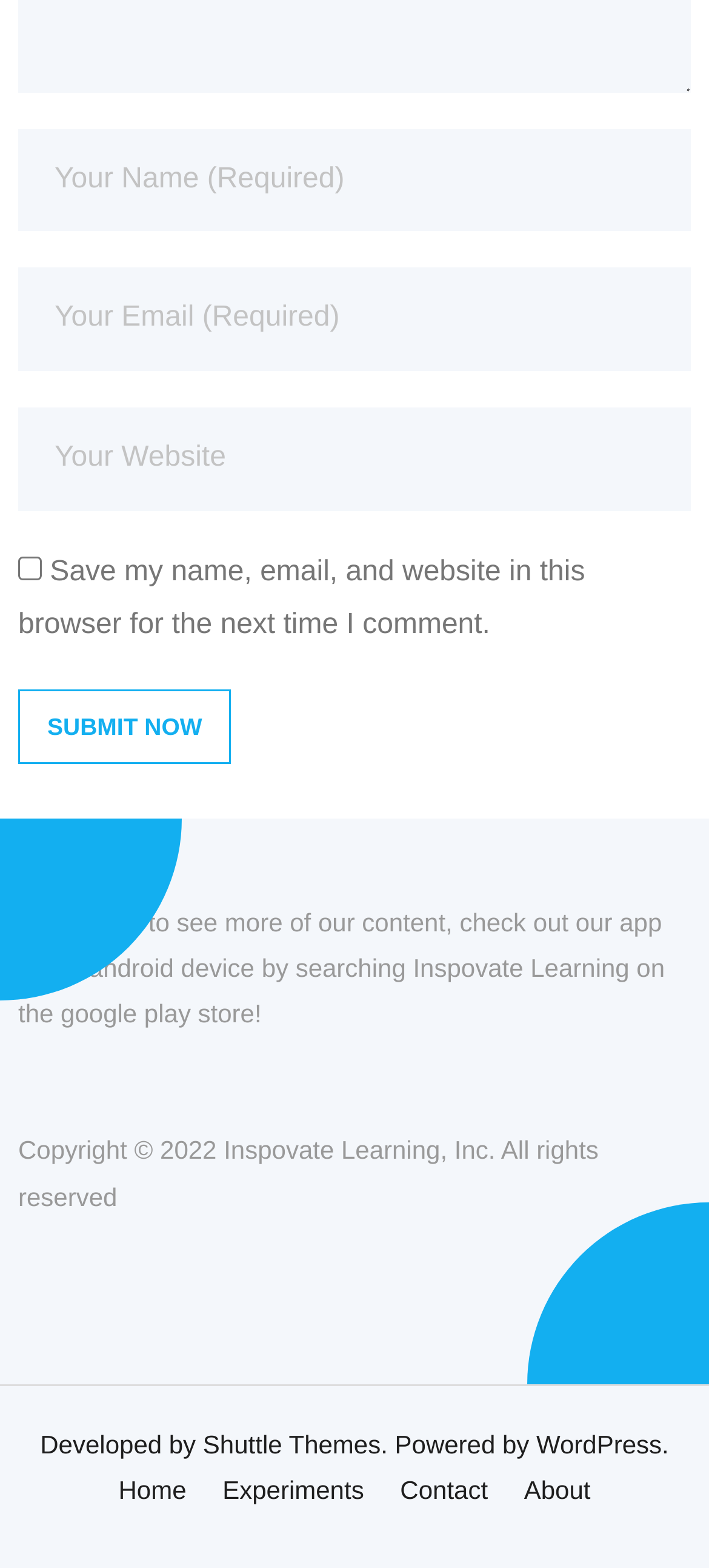Pinpoint the bounding box coordinates of the element you need to click to execute the following instruction: "Enter your name". The bounding box should be represented by four float numbers between 0 and 1, in the format [left, top, right, bottom].

[0.026, 0.082, 0.974, 0.148]